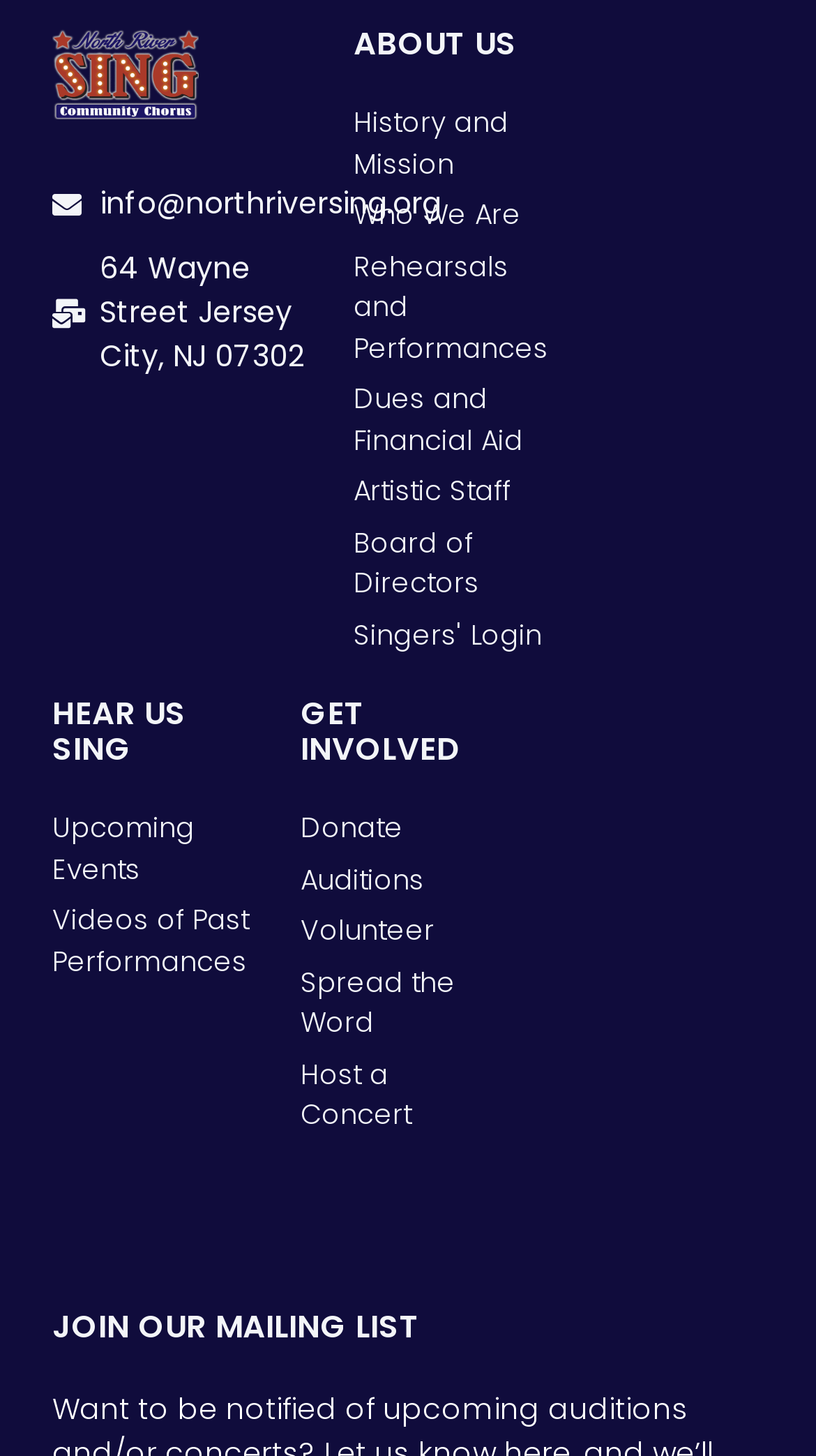Please locate the bounding box coordinates of the element's region that needs to be clicked to follow the instruction: "View October 2022". The bounding box coordinates should be provided as four float numbers between 0 and 1, i.e., [left, top, right, bottom].

None